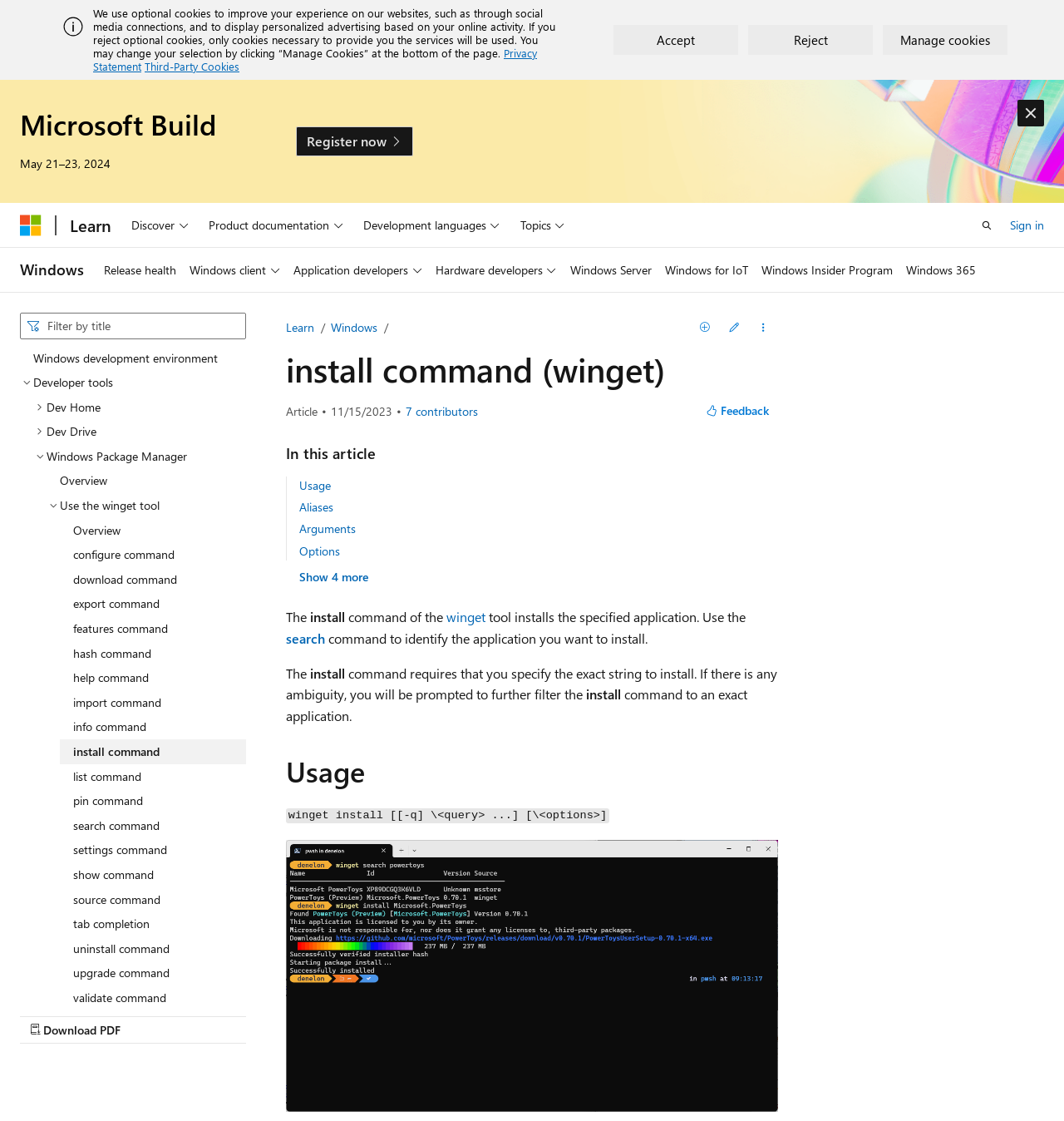Identify the bounding box coordinates of the region I need to click to complete this instruction: "Click the 'Download PDF' button".

[0.019, 0.907, 0.231, 0.93]